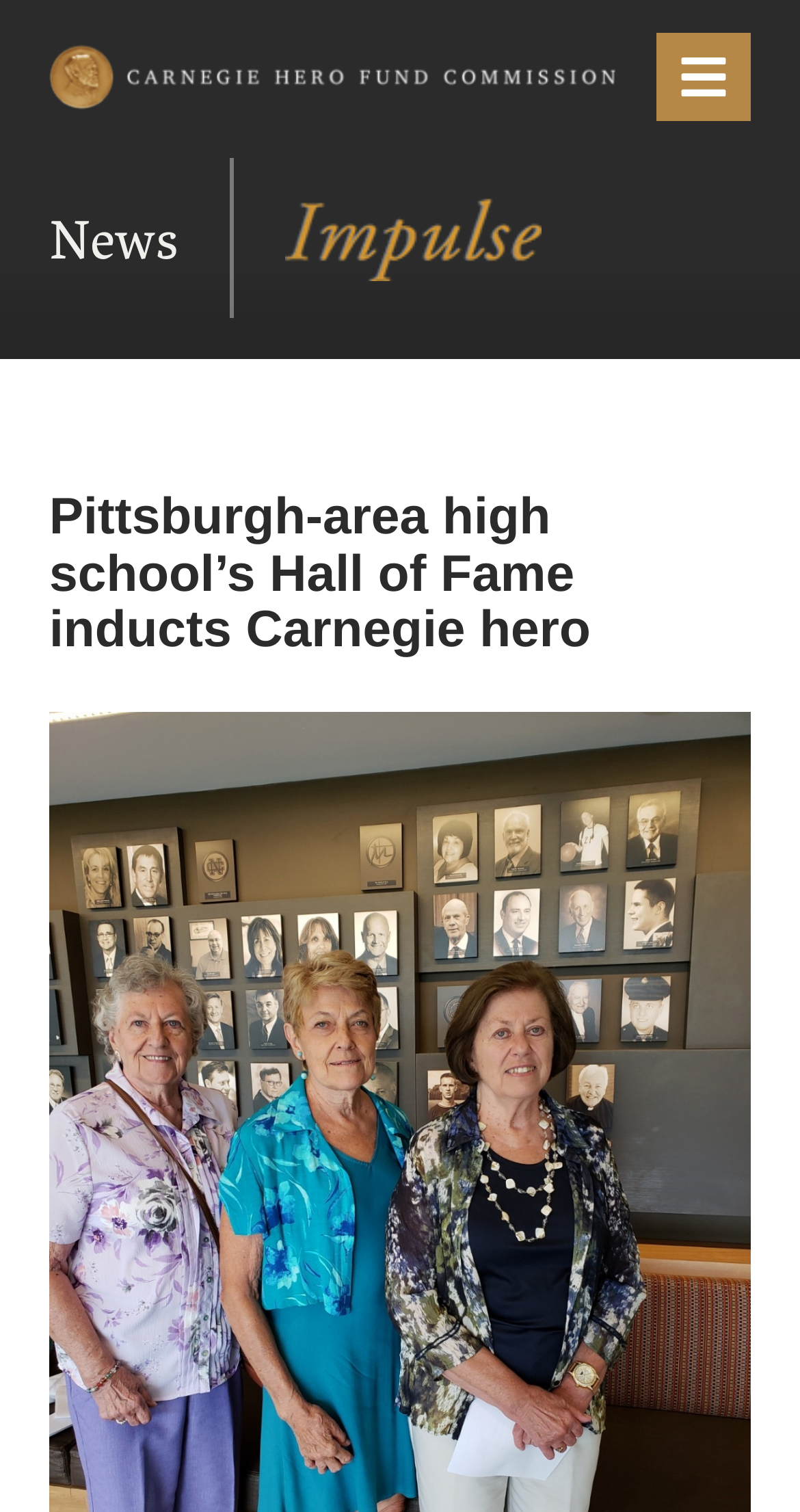Please give a succinct answer to the question in one word or phrase:
What is the text on the button?

Menu